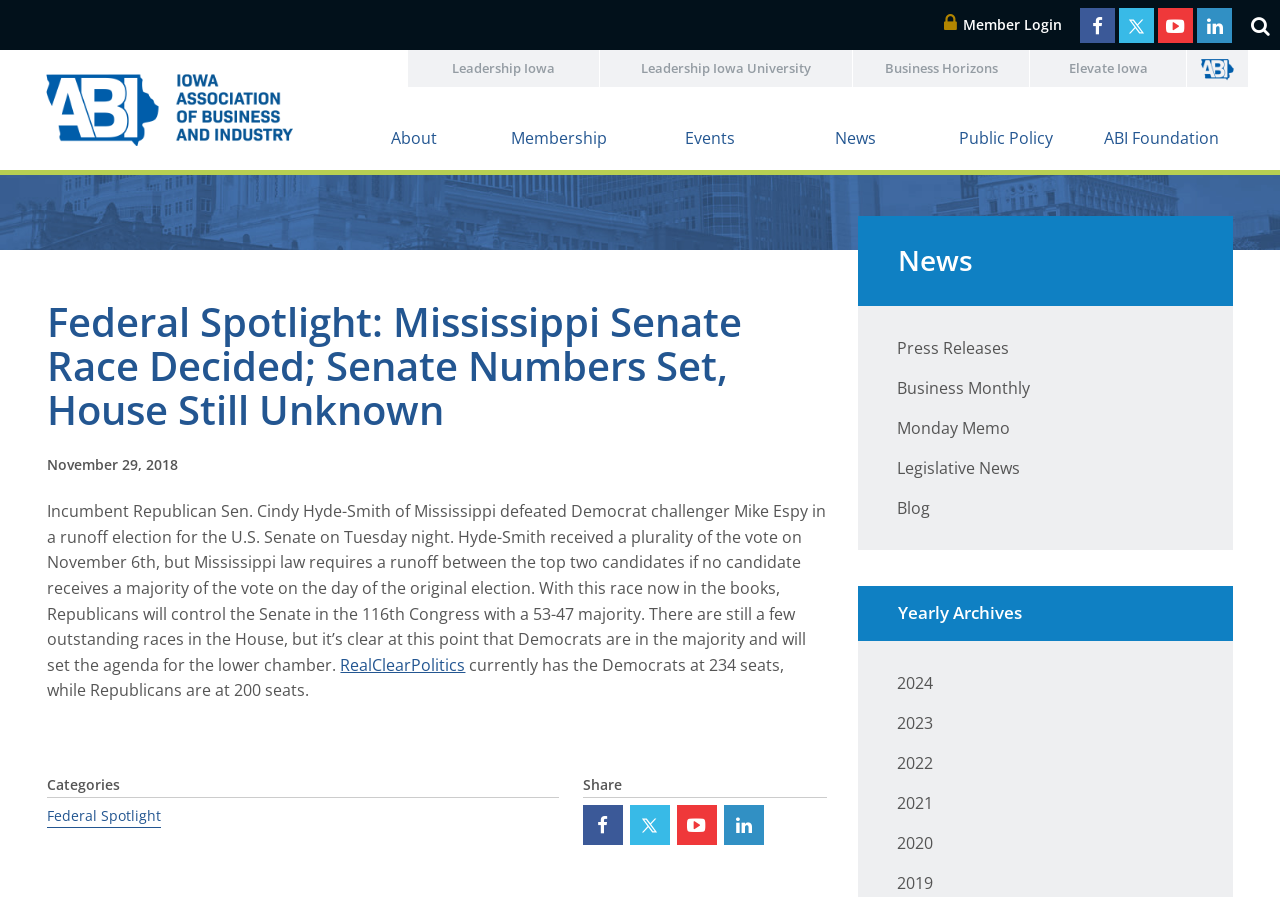Locate the bounding box coordinates of the element that should be clicked to execute the following instruction: "View Press Releases".

[0.701, 0.376, 0.789, 0.4]